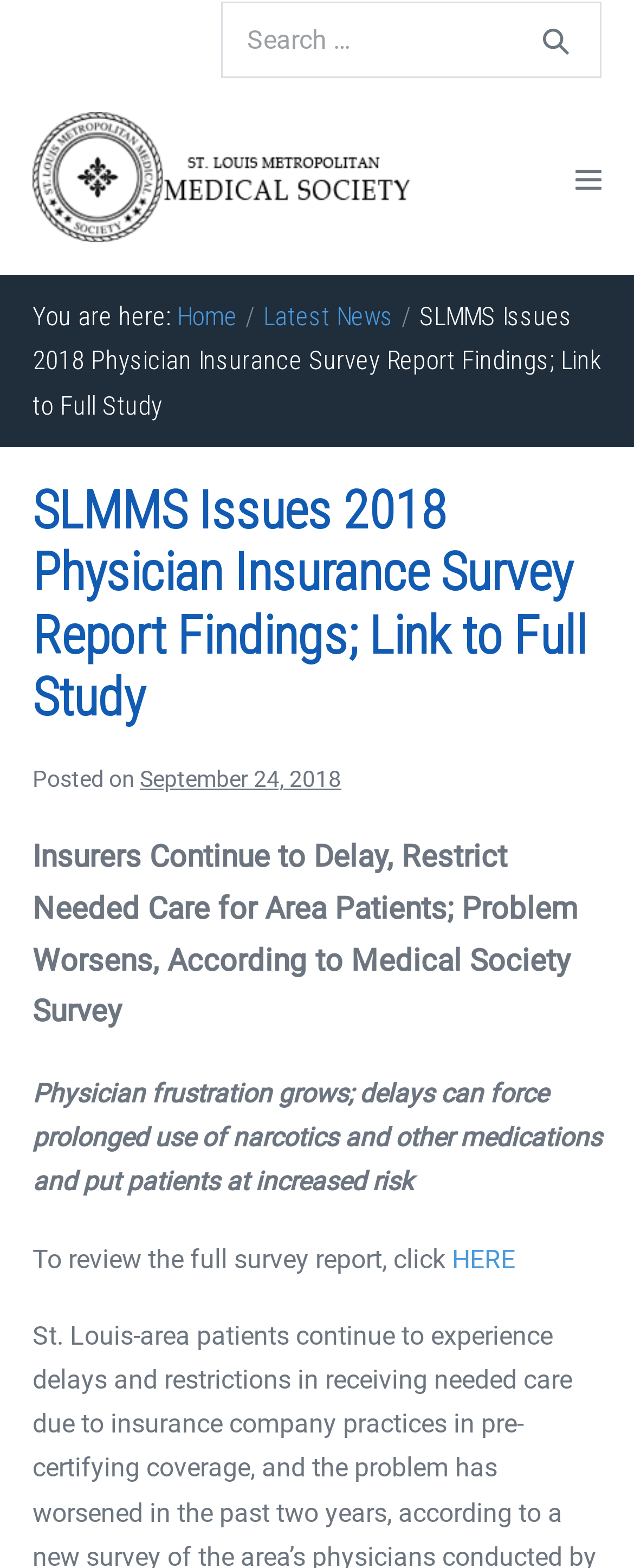Provide a brief response to the question using a single word or phrase: 
What is the purpose of the search box?

To search the website